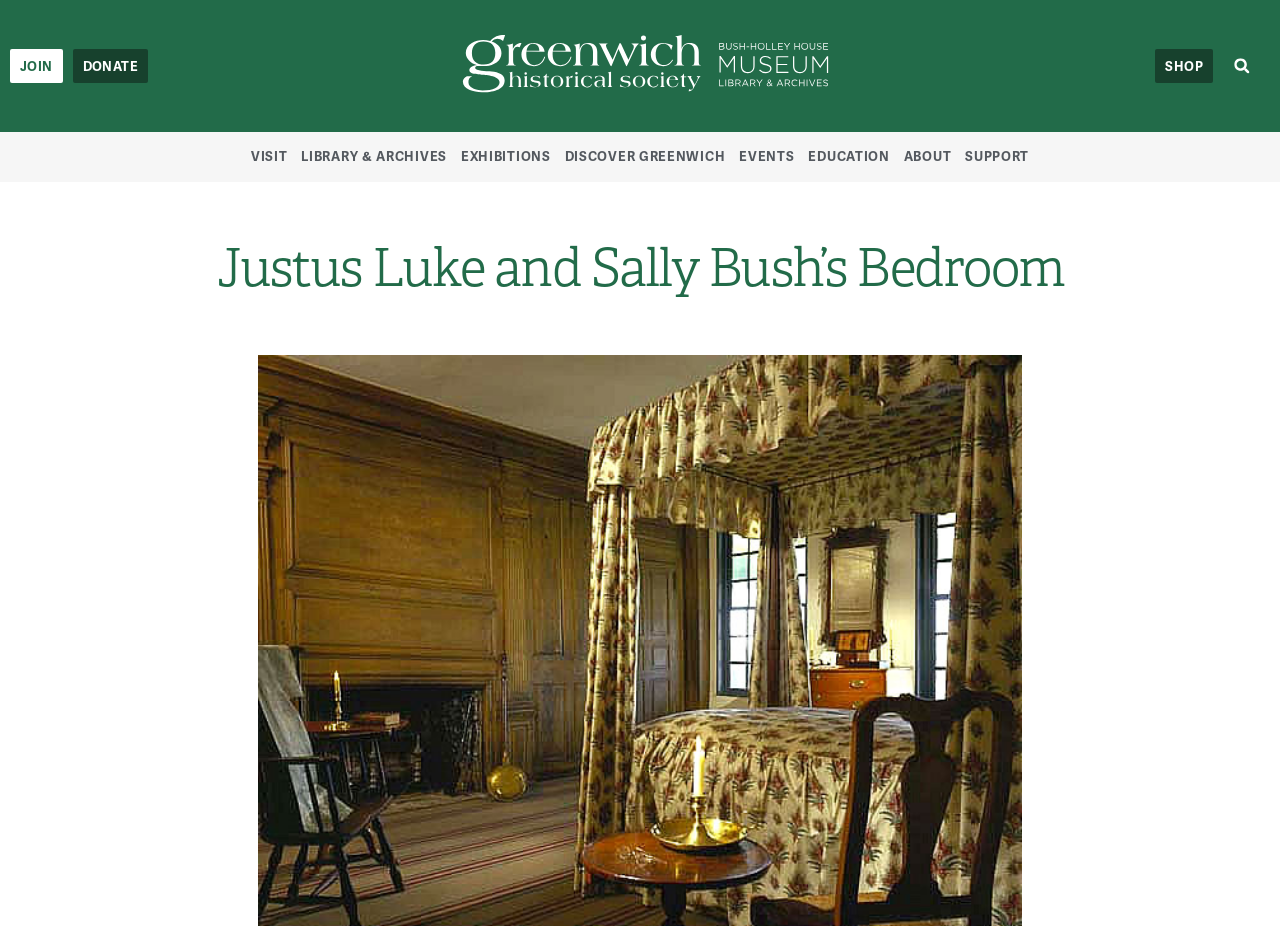Please provide the bounding box coordinates for the UI element as described: "Exhibitions". The coordinates must be four floats between 0 and 1, represented as [left, top, right, bottom].

[0.36, 0.153, 0.43, 0.182]